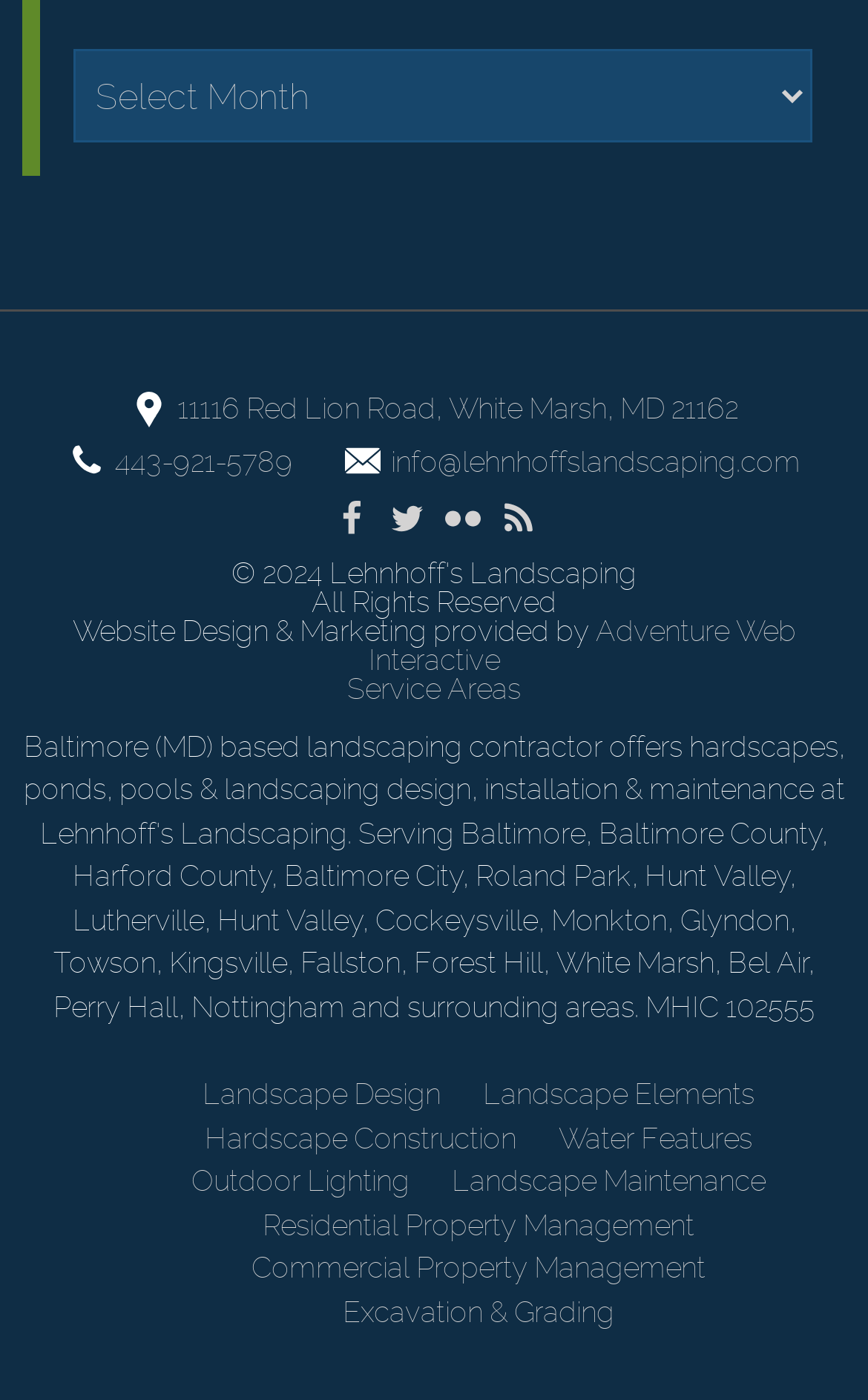What is the email address of Lehnhoff's Landscaping?
Using the image as a reference, answer the question with a short word or phrase.

info@lehnhoffslandscaping.com